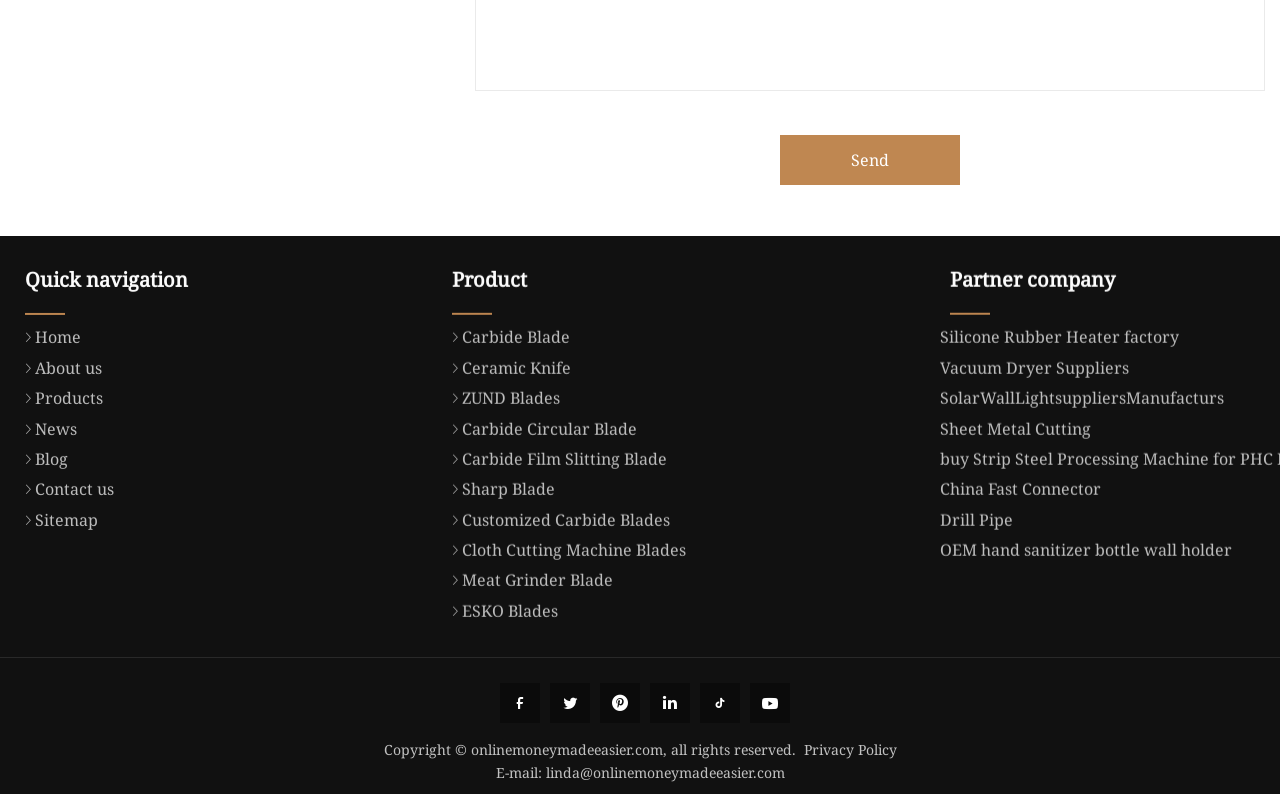Using floating point numbers between 0 and 1, provide the bounding box coordinates in the format (top-left x, top-left y, bottom-right x, bottom-right y). Locate the UI element described here: Cloth Cutting Machine Blades

[0.345, 0.804, 0.536, 0.831]